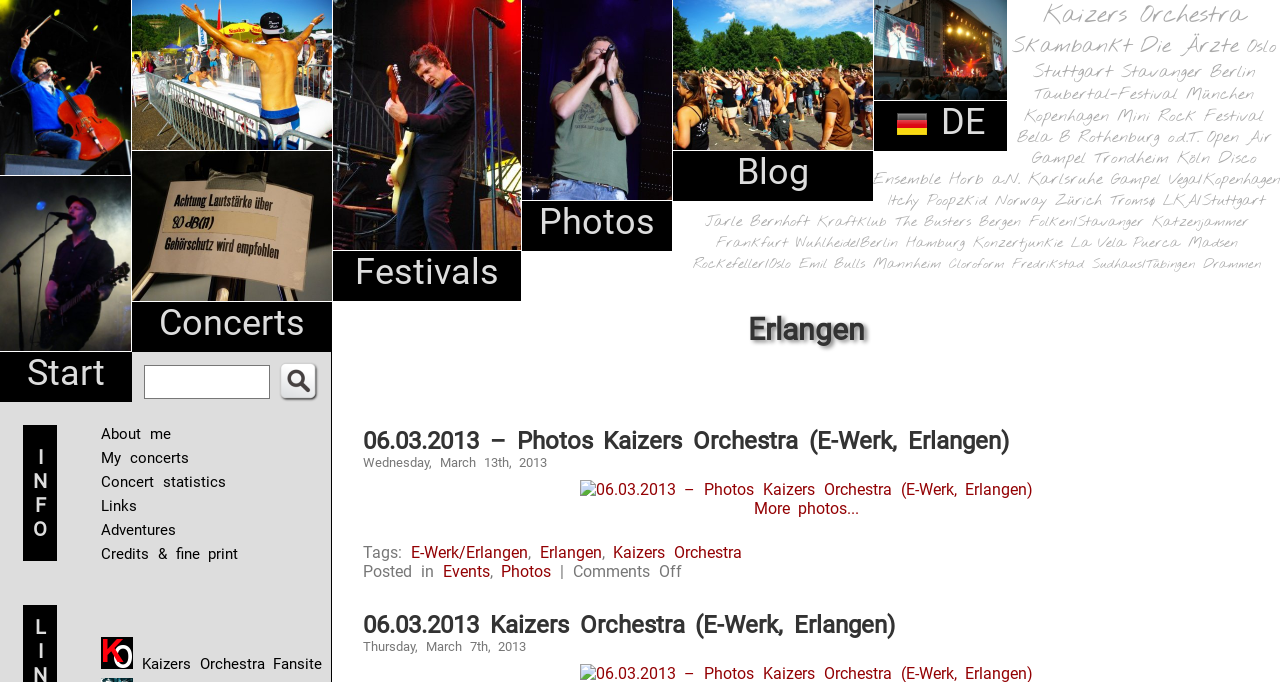Please provide a comprehensive answer to the question below using the information from the image: What is the date of the concert mentioned in the webpage?

The heading '06.03.2013 – Photos Kaizers Orchestra (E-Werk, Erlangen)' is located at the bottom of the webpage, and its bounding box coordinates are [0.284, 0.626, 0.977, 0.667]. The date '06.03.2013' is part of the heading, indicating the date of the concert.